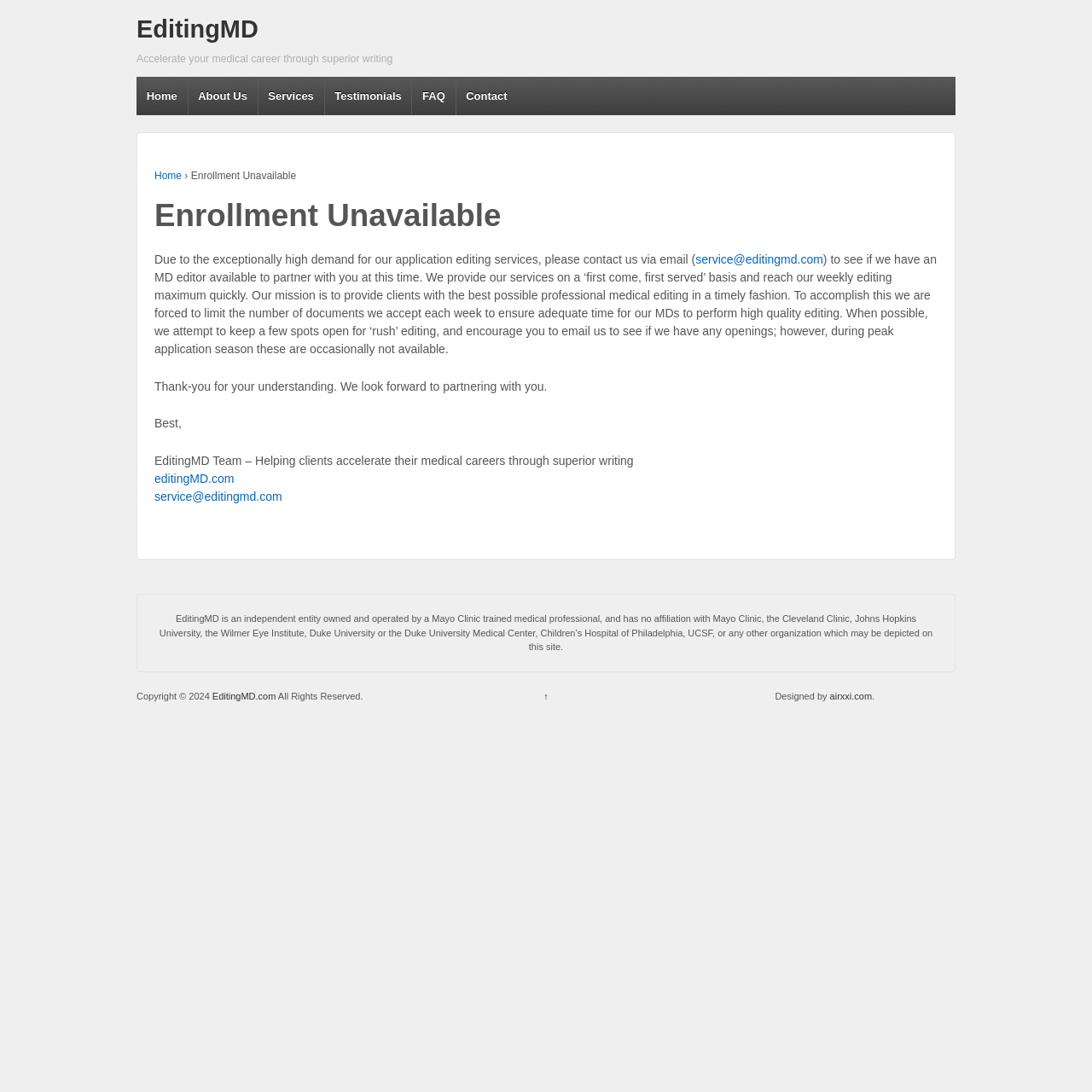Find the bounding box coordinates of the clickable element required to execute the following instruction: "Visit the 'About Us' page". Provide the coordinates as four float numbers between 0 and 1, i.e., [left, top, right, bottom].

[0.171, 0.07, 0.236, 0.105]